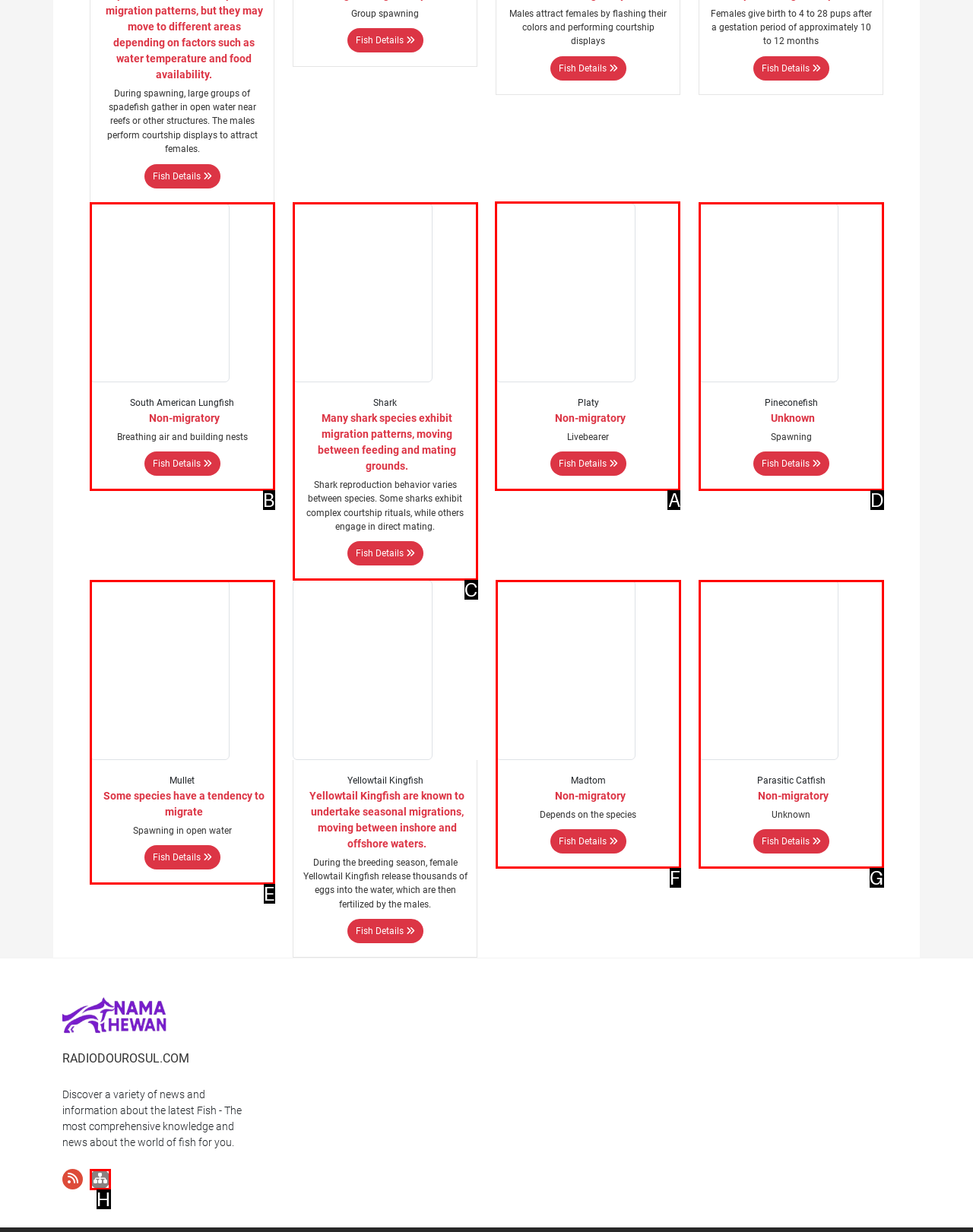Select the appropriate HTML element that needs to be clicked to execute the following task: Read about the reproduction behavior of Platy. Respond with the letter of the option.

A